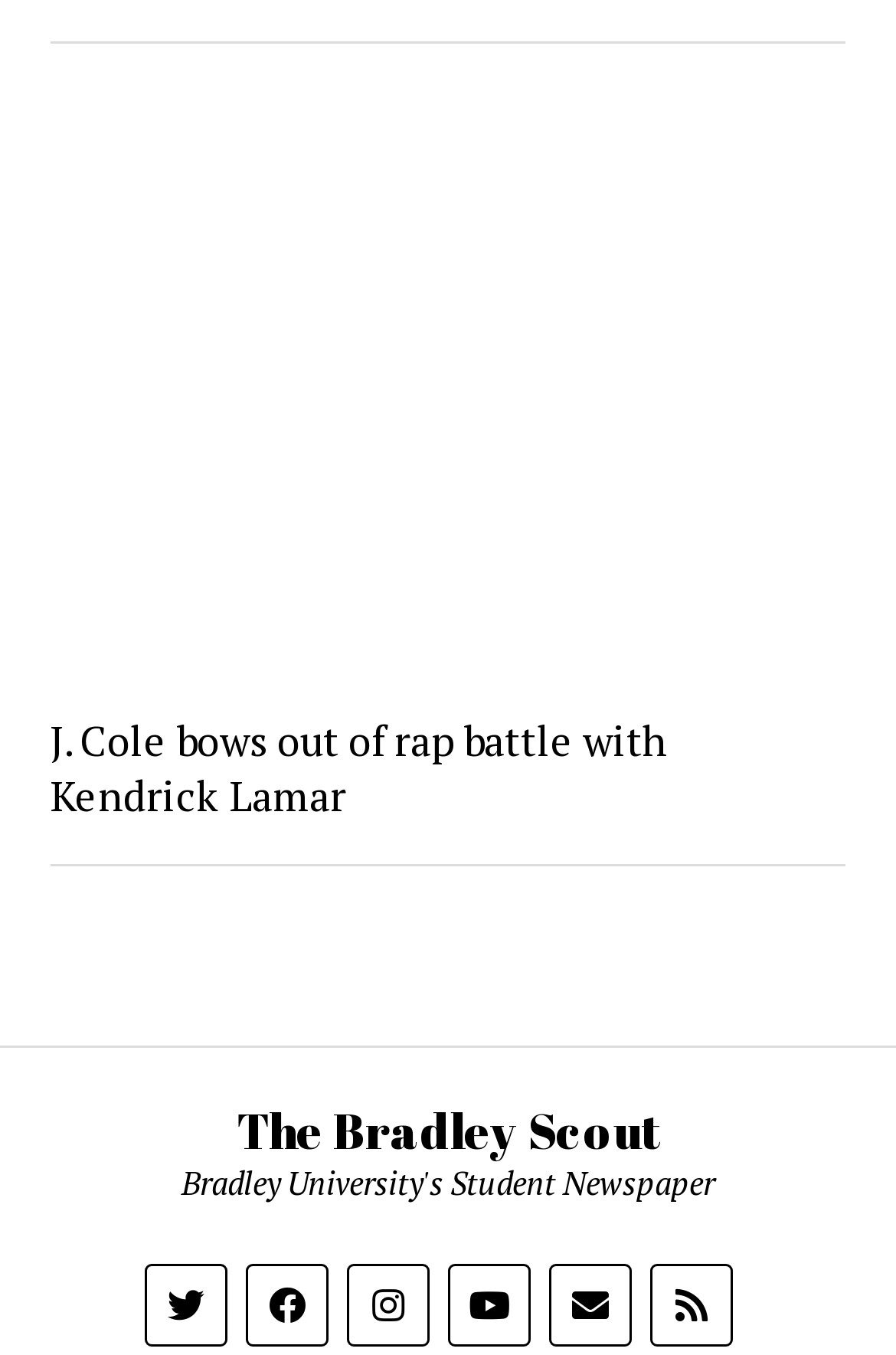Answer the question with a brief word or phrase:
What is the topic of the first article?

J. Cole and Kendrick Lamar